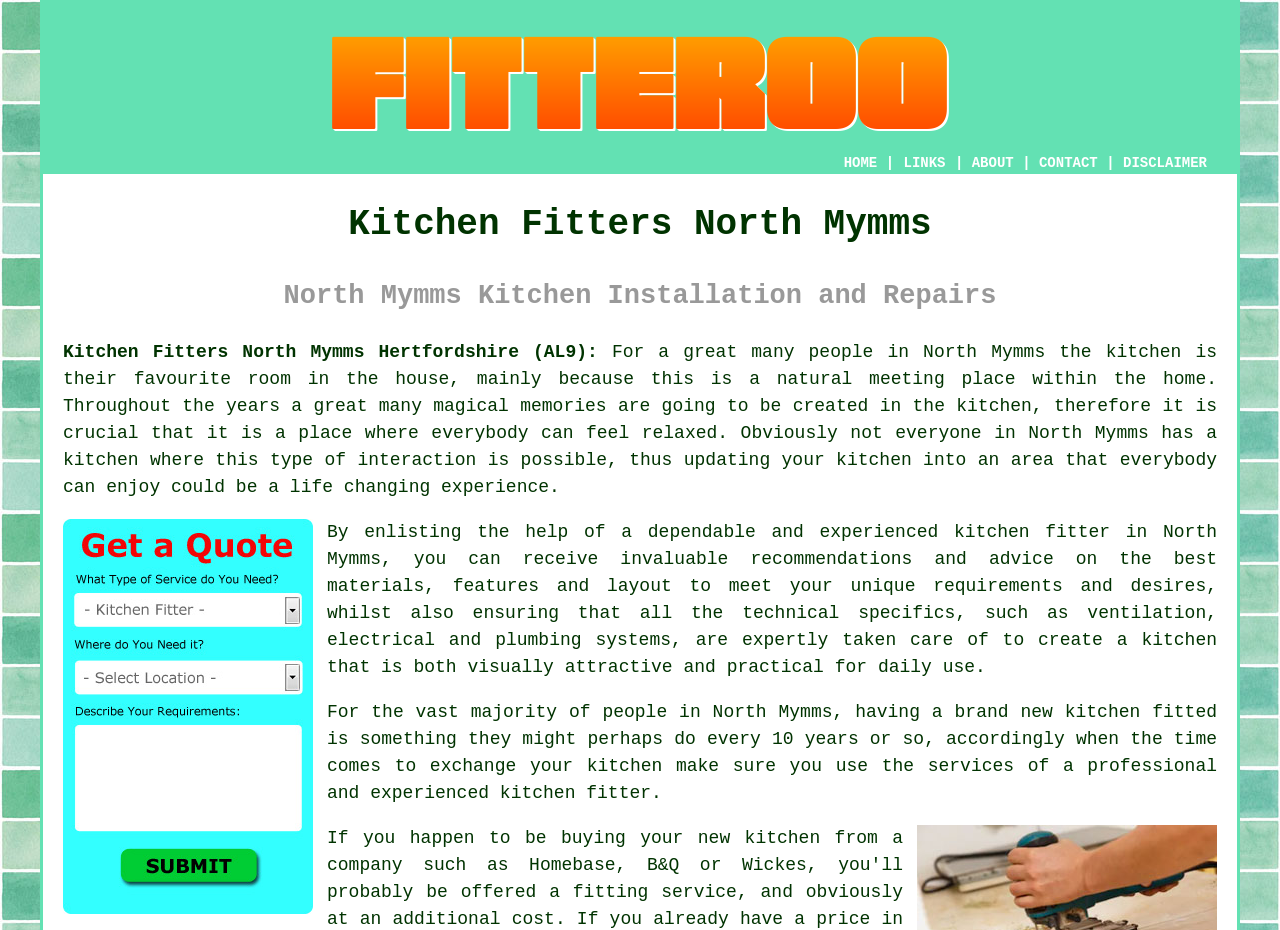Identify the bounding box coordinates for the element you need to click to achieve the following task: "Click the CONTACT link". Provide the bounding box coordinates as four float numbers between 0 and 1, in the form [left, top, right, bottom].

[0.812, 0.167, 0.858, 0.184]